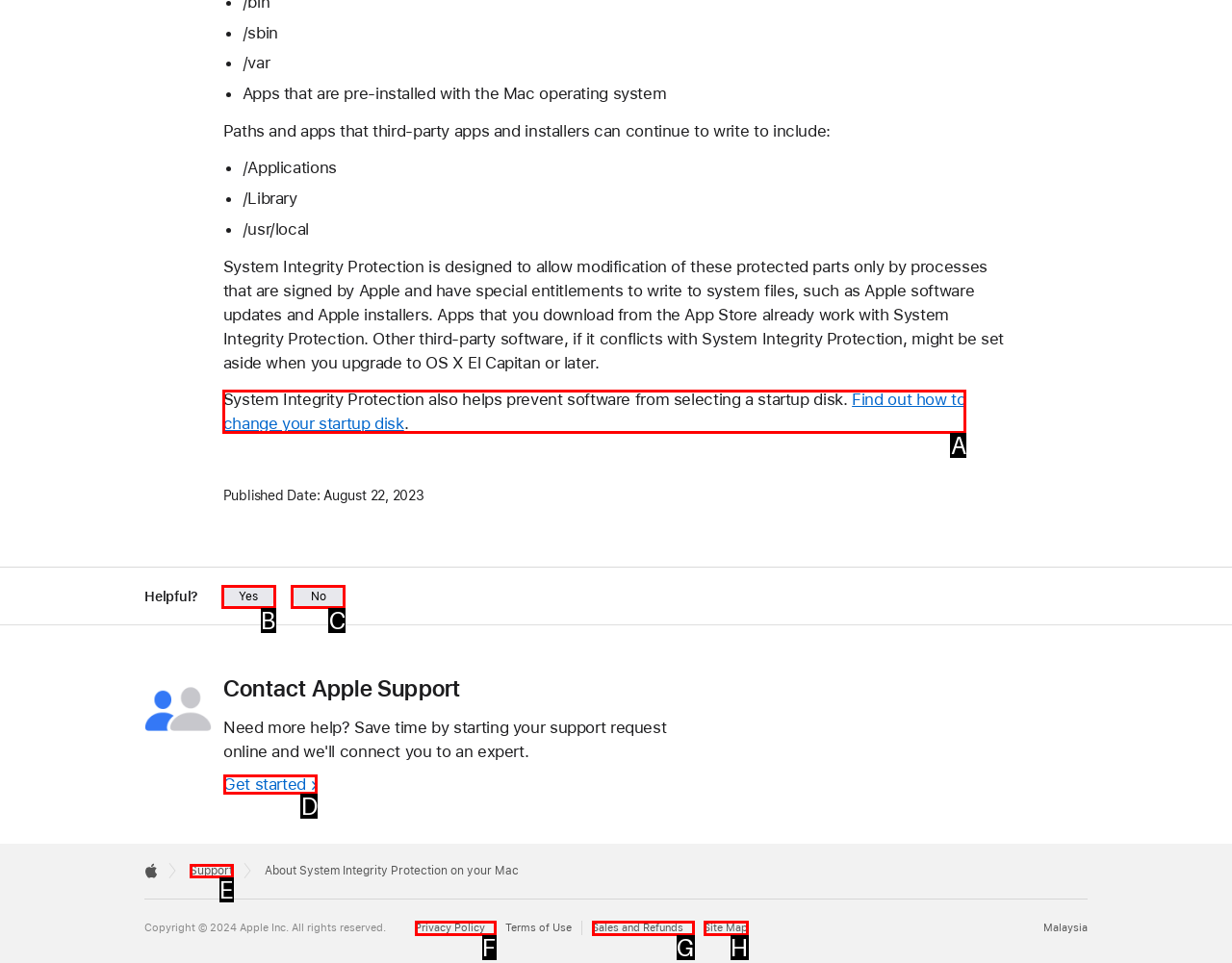Which option is described as follows: Site Map
Answer with the letter of the matching option directly.

H